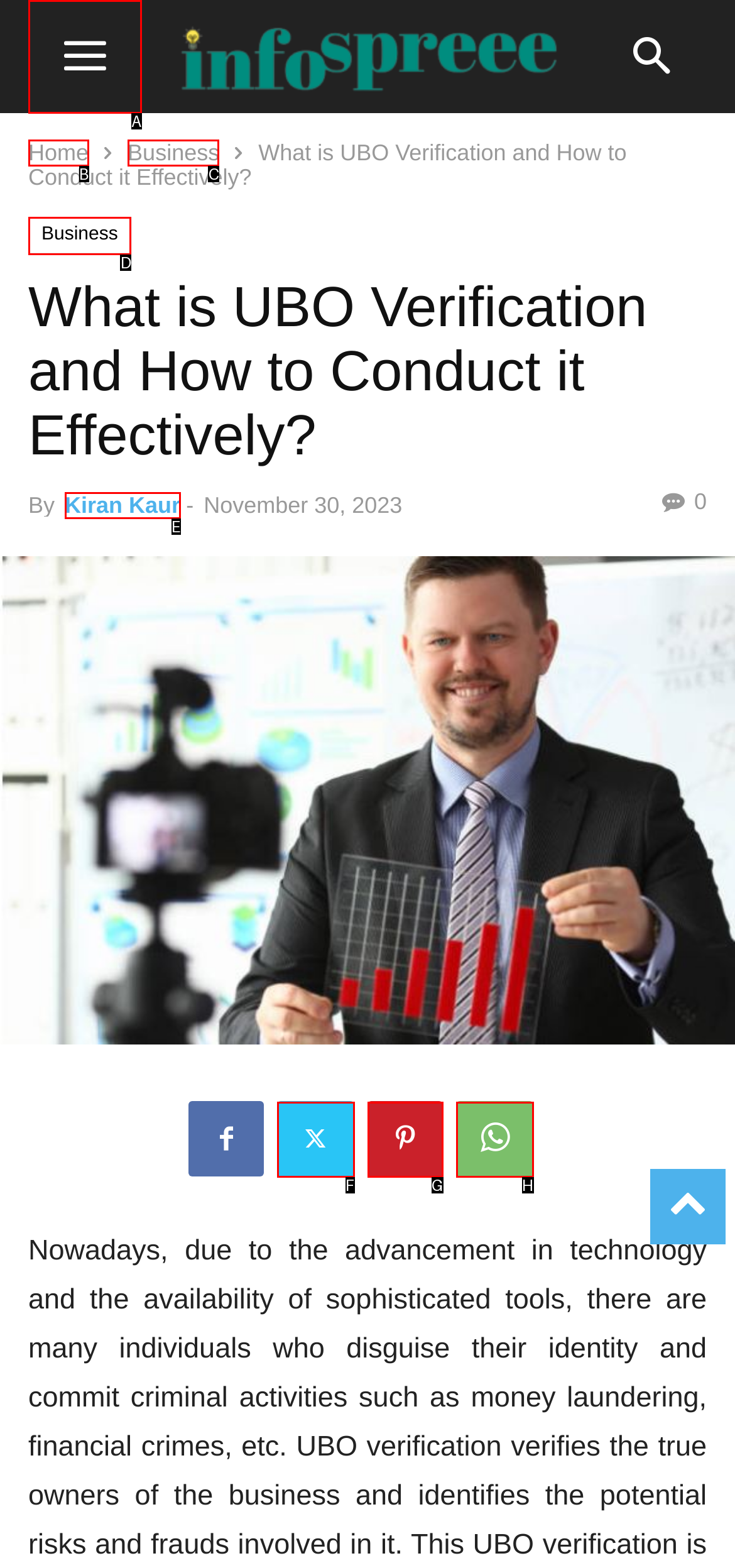Based on the choices marked in the screenshot, which letter represents the correct UI element to perform the task: view business page?

C